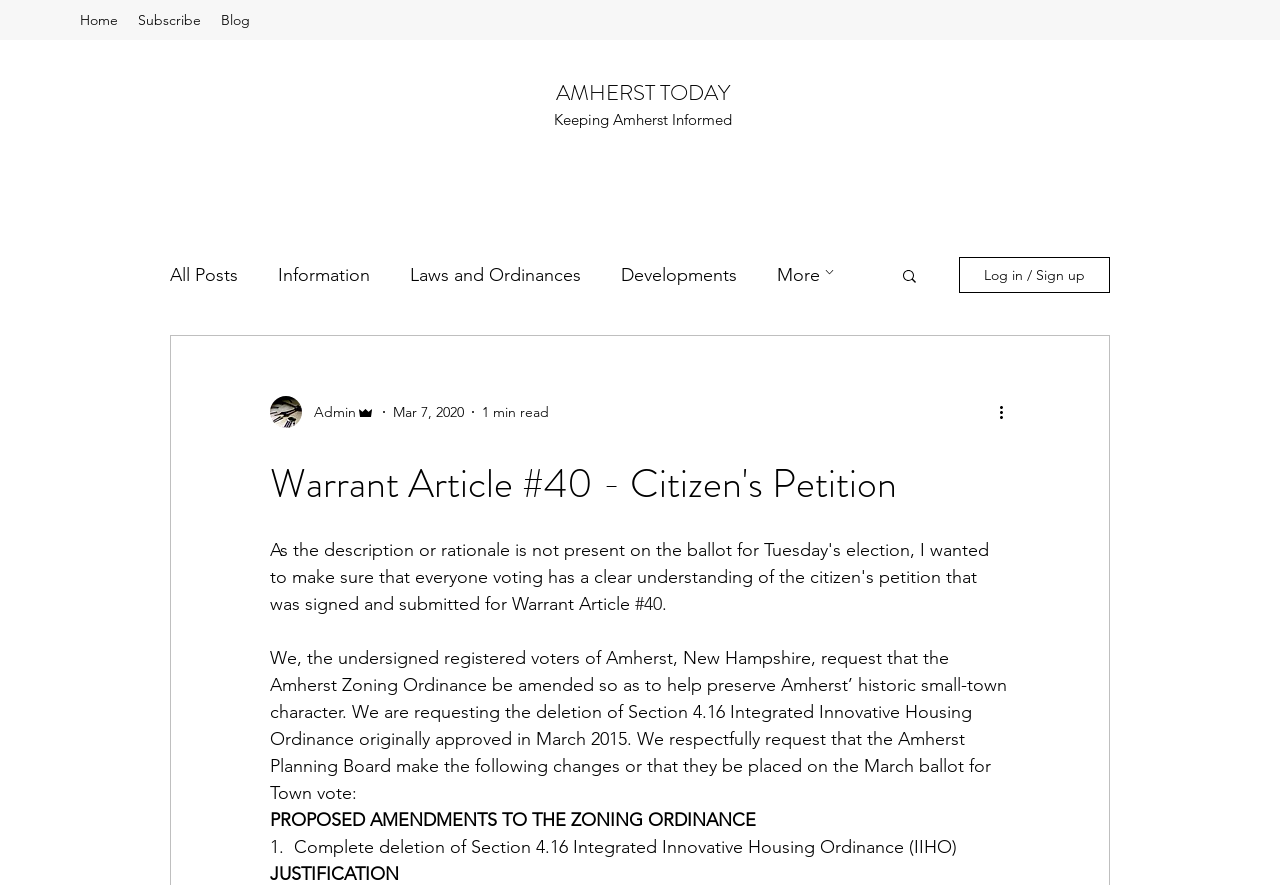Create a full and detailed caption for the entire webpage.

The webpage appears to be a blog post about a citizen's petition, specifically Warrant Article #40, which aims to amend the Amherst Zoning Ordinance to preserve the town's historic small-town character. 

At the top of the page, there is a navigation menu with links to "Home", "Subscribe", and "Blog". Below this, there is a prominent link to "AMHERST TODAY" and a static text "Keeping Amherst Informed". 

On the left side of the page, there is a secondary navigation menu with links to "All Posts", "Information", "Laws and Ordinances", and "Developments". There is also a "More" option with an arrow icon, and a "Search" button with a magnifying glass icon. 

On the right side of the page, there is a section with a writer's picture, admin options, and a date "Mar 7, 2020" with a "1 min read" label. There is also a "More actions" button with an arrow icon. 

The main content of the page is the blog post, which has a heading "Warrant Article #40 - Citizen's Petition". The post includes a link to "#40" and a detailed description of the proposed amendments to the zoning ordinance, including the deletion of Section 4.16 Integrated Innovative Housing Ordinance. The post also outlines specific proposed changes to the ordinance.